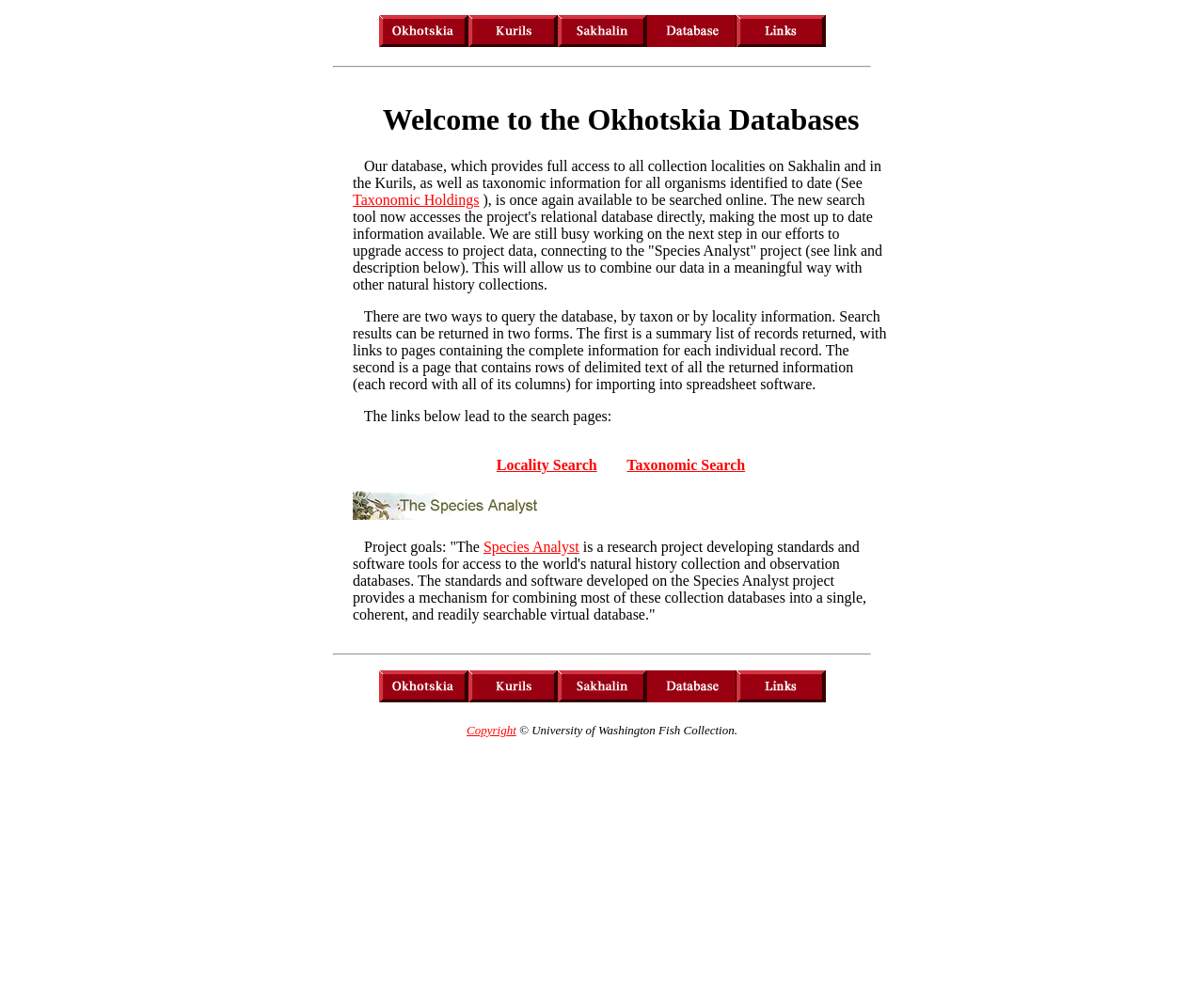Generate a comprehensive description of the contents of the webpage.

The webpage is titled "Okhotsia: Project Databases" and features a prominent image at the top, taking up about a third of the screen width. Below the image, there is a horizontal separator line. 

The main content of the page is organized in a table layout, with a single row and cell that spans the entire width. The cell contains a lengthy paragraph of text, which welcomes users to the Okhotskia Databases and explains the project's goals and features. The text is divided into sections, with headings and links to related pages, such as "Taxonomic Holdings" and "Locality Search". 

There are two prominent links, "Locality Search" and "Taxonomic Search", which are placed side by side in the middle of the page. These links are accompanied by a short separator line. 

Further down, there is a section describing the project's goals, which includes a link to the "Species Analyst" project. This section is followed by another horizontal separator line. 

At the bottom of the page, there is a small image and a copyright notice, which includes a link to the University of Washington Fish Collection.